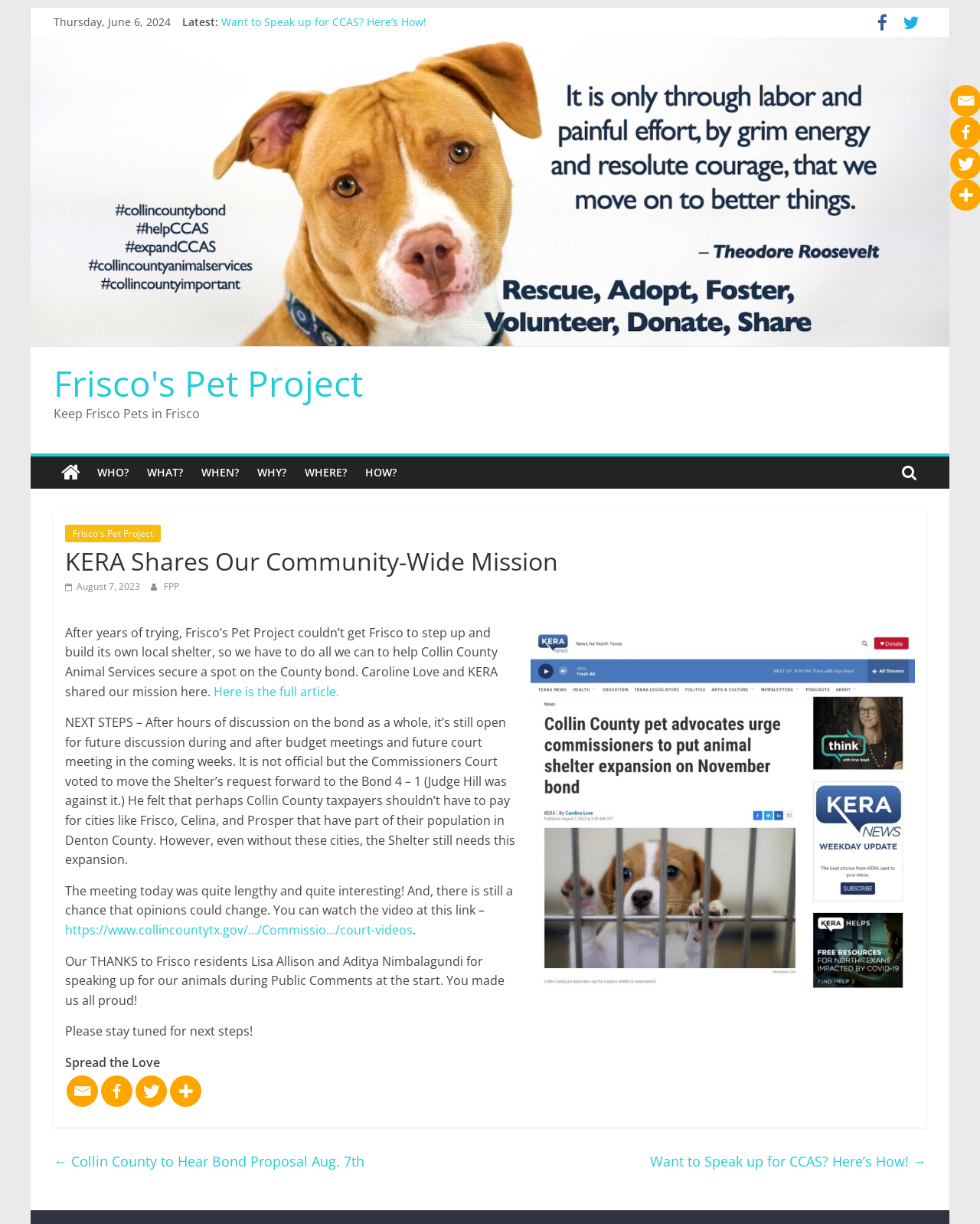Specify the bounding box coordinates of the area to click in order to execute this command: 'Read the article about KERA sharing the community-wide mission'. The coordinates should consist of four float numbers ranging from 0 to 1, and should be formatted as [left, top, right, bottom].

[0.066, 0.444, 0.934, 0.471]